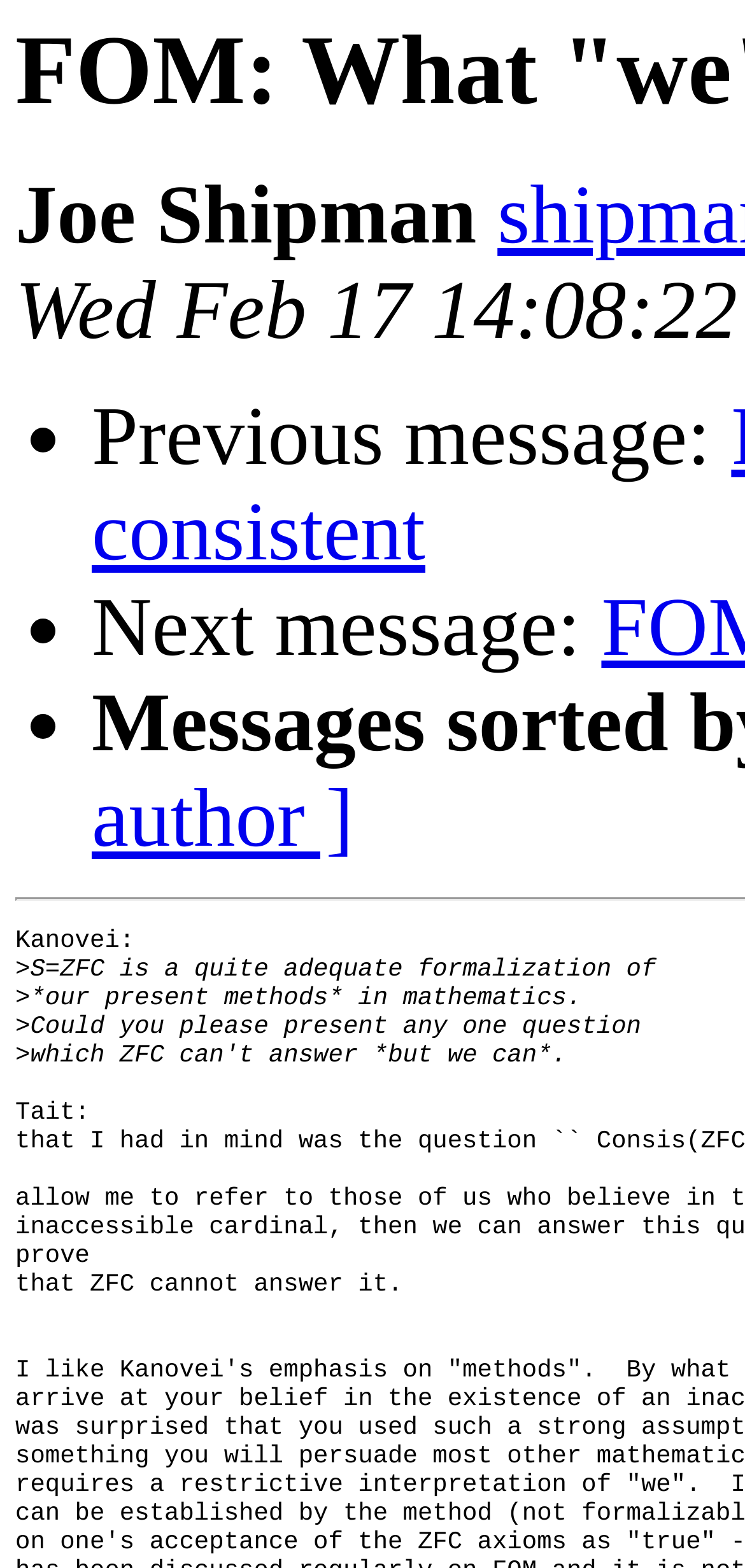Provide a comprehensive caption for the webpage.

The webpage appears to be a discussion forum or a mailing list archive, with a focus on a specific topic or question. At the top, there is a title "FOM: What 'we' can answer" and a name "Joe Shipman" is displayed prominently. 

Below the title, there are three list markers, each with a brief description: "Previous message:", "Next message:", and another "Next message:". These list markers are aligned to the left and are spaced evenly apart, suggesting a navigation menu or a list of related messages.

The main content of the webpage is a conversation or a message thread. The first message is from "Kanovei" and is followed by a few paragraphs of text. The text discusses the formalization of mathematics, mentioning "S=ZFC" and "our present methods". The conversation seems to be asking for a question to be presented, as indicated by the text "Could you please present any one question". 

Throughout the webpage, the text is arranged in a clear and readable manner, with adequate spacing between lines and paragraphs. There are no images on the page.